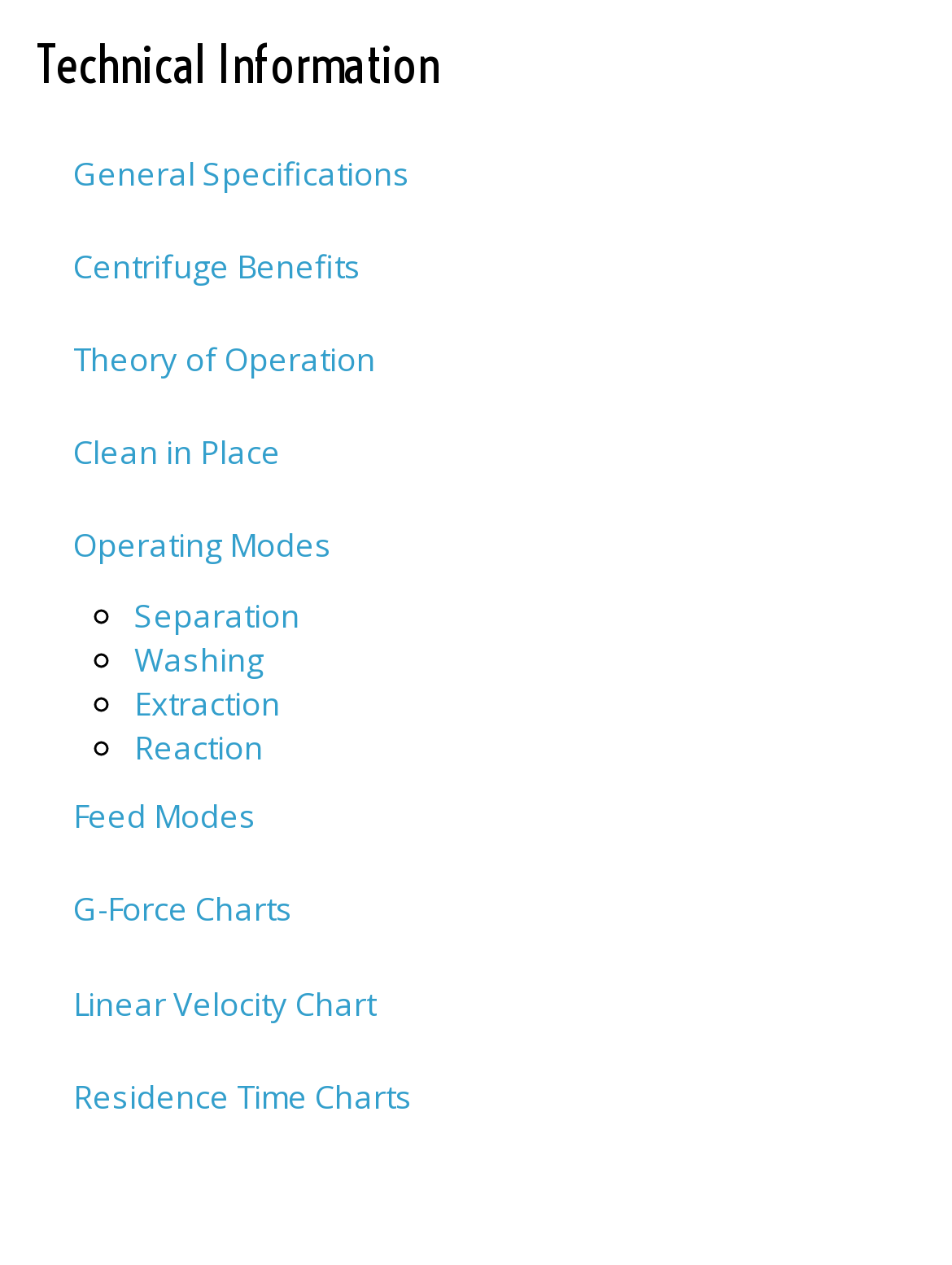Kindly determine the bounding box coordinates for the area that needs to be clicked to execute this instruction: "Explore operating modes".

[0.038, 0.394, 0.962, 0.468]